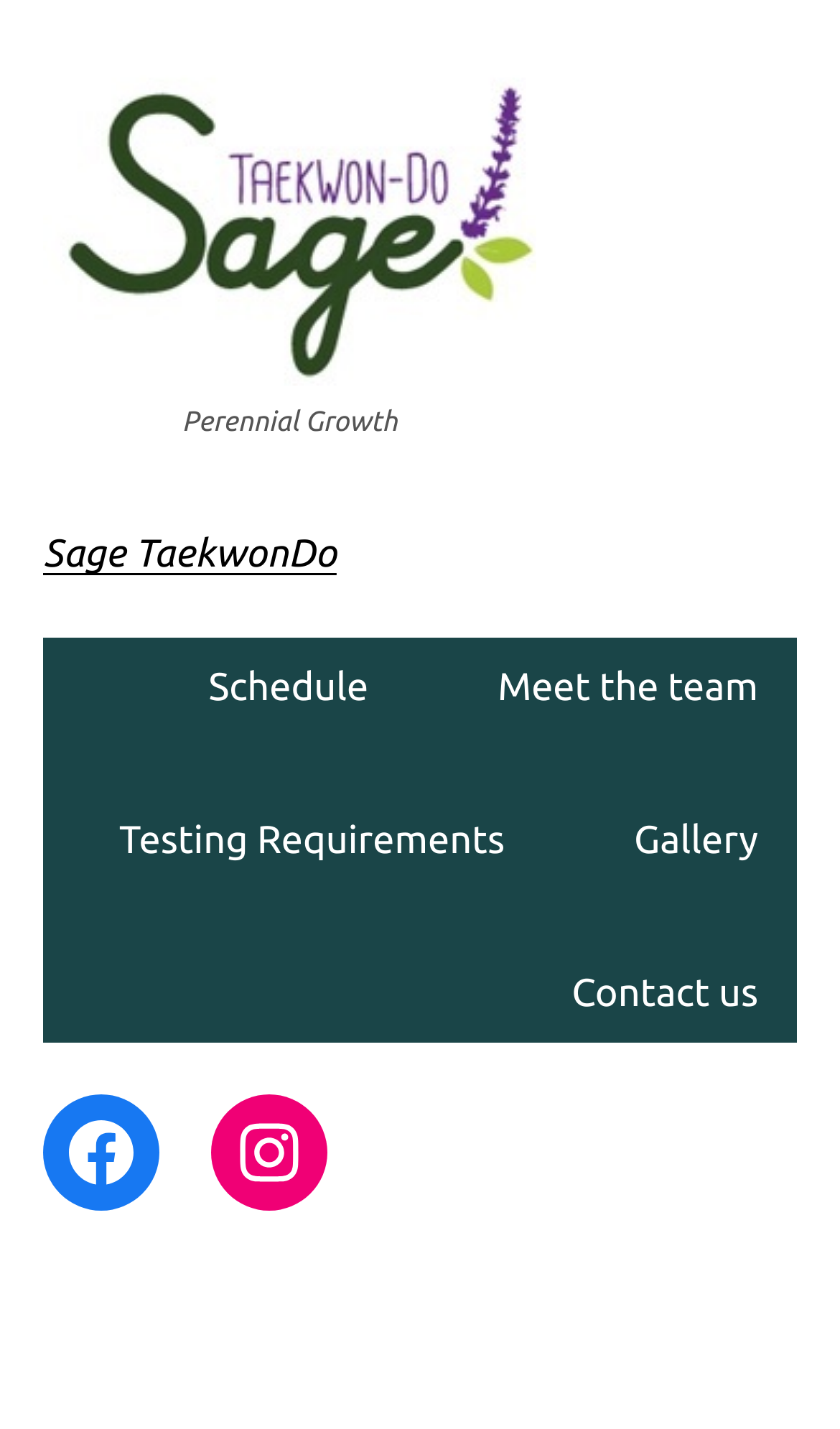Please specify the bounding box coordinates of the clickable region to carry out the following instruction: "Meet the team". The coordinates should be four float numbers between 0 and 1, in the format [left, top, right, bottom].

[0.546, 0.446, 0.949, 0.517]